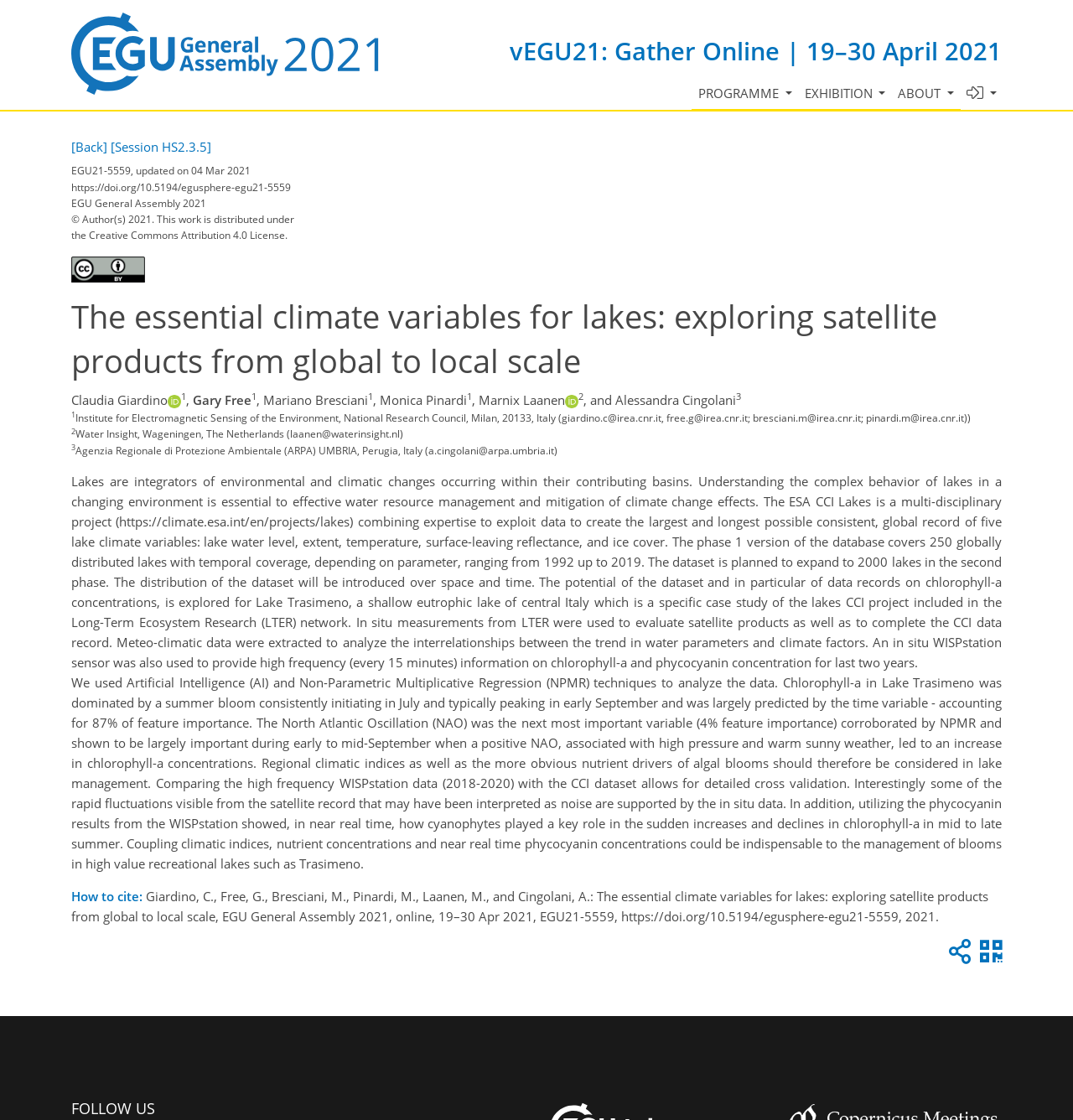Find the bounding box coordinates of the element to click in order to complete the given instruction: "Click the PROGRAMME button."

[0.645, 0.068, 0.744, 0.099]